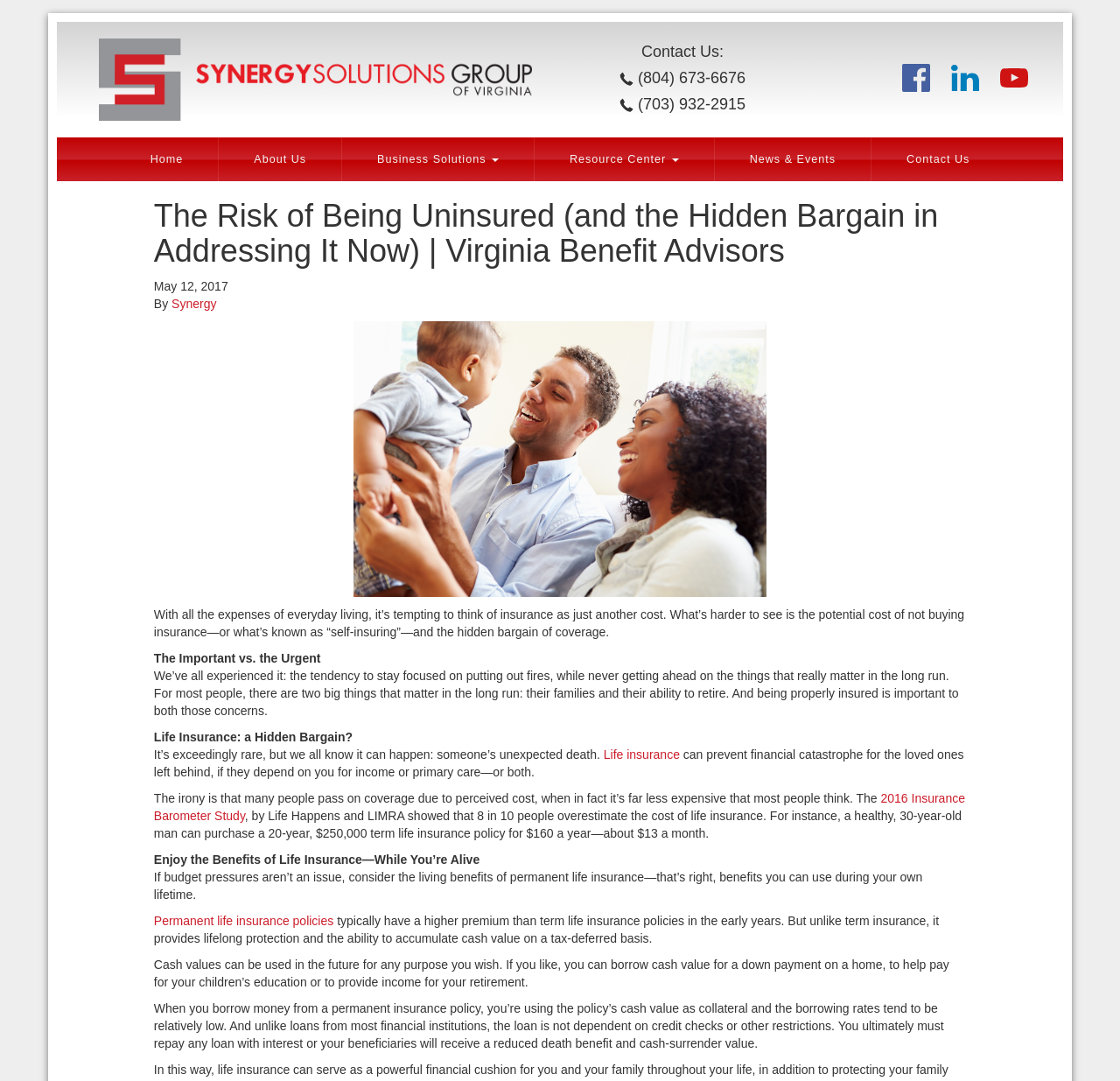Show the bounding box coordinates for the element that needs to be clicked to execute the following instruction: "Click the '2016 Insurance Barometer Study' link". Provide the coordinates in the form of four float numbers between 0 and 1, i.e., [left, top, right, bottom].

[0.137, 0.732, 0.862, 0.761]